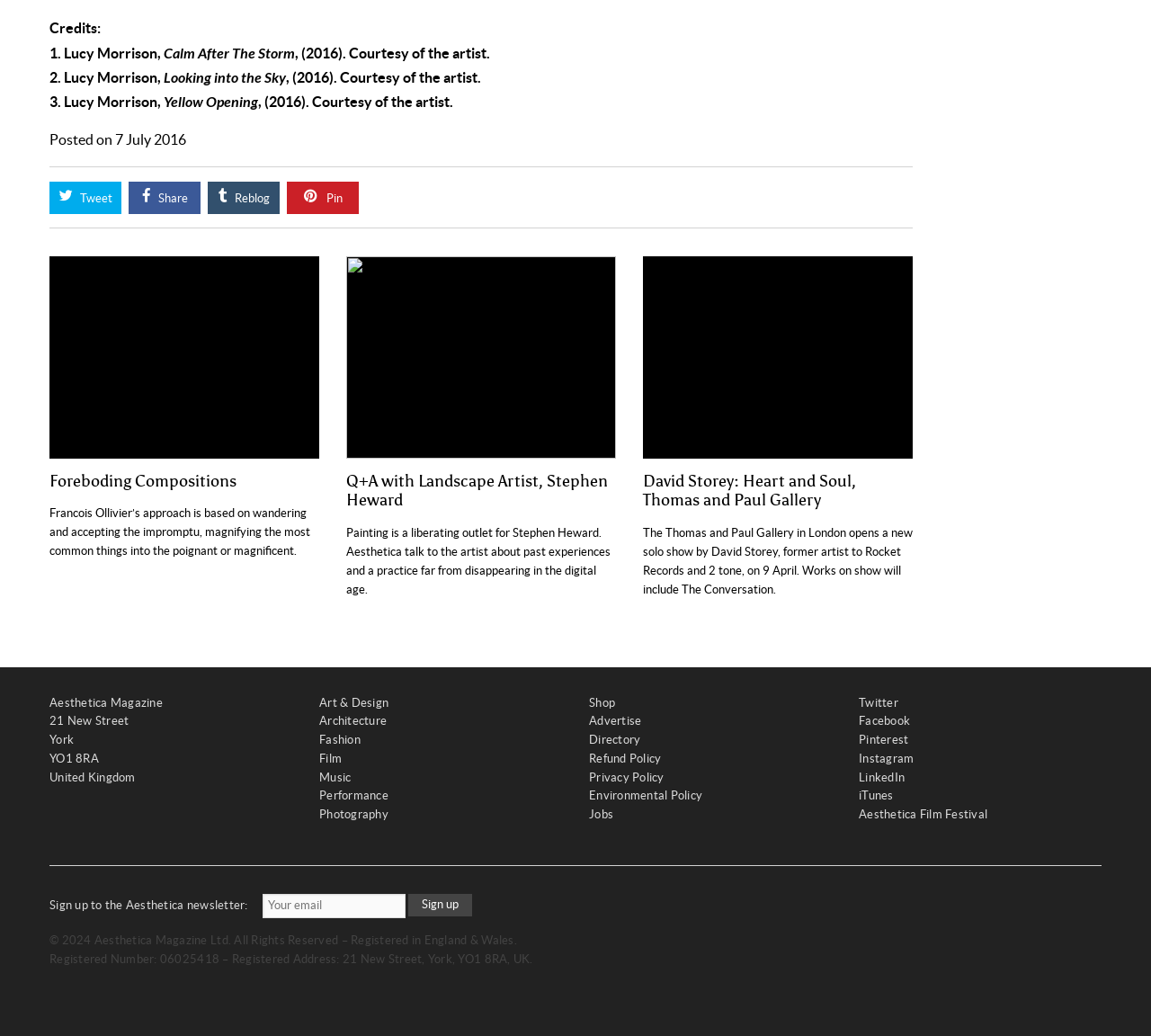Find the bounding box of the element with the following description: "Art & Design". The coordinates must be four float numbers between 0 and 1, formatted as [left, top, right, bottom].

[0.277, 0.671, 0.338, 0.684]